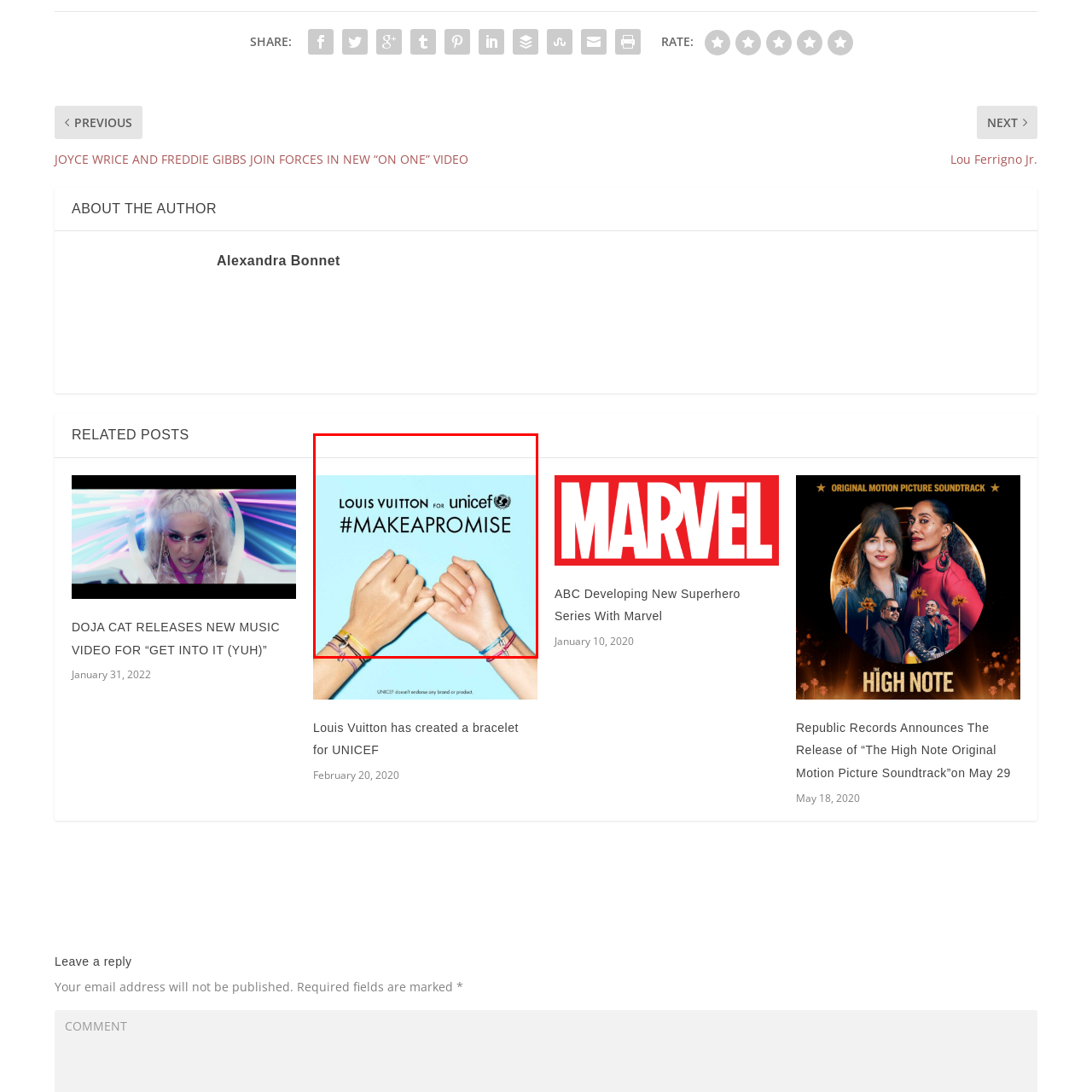Examine the picture highlighted with a red border, What do the colorful bracelets symbolize? Please respond with a single word or phrase.

Support and commitment